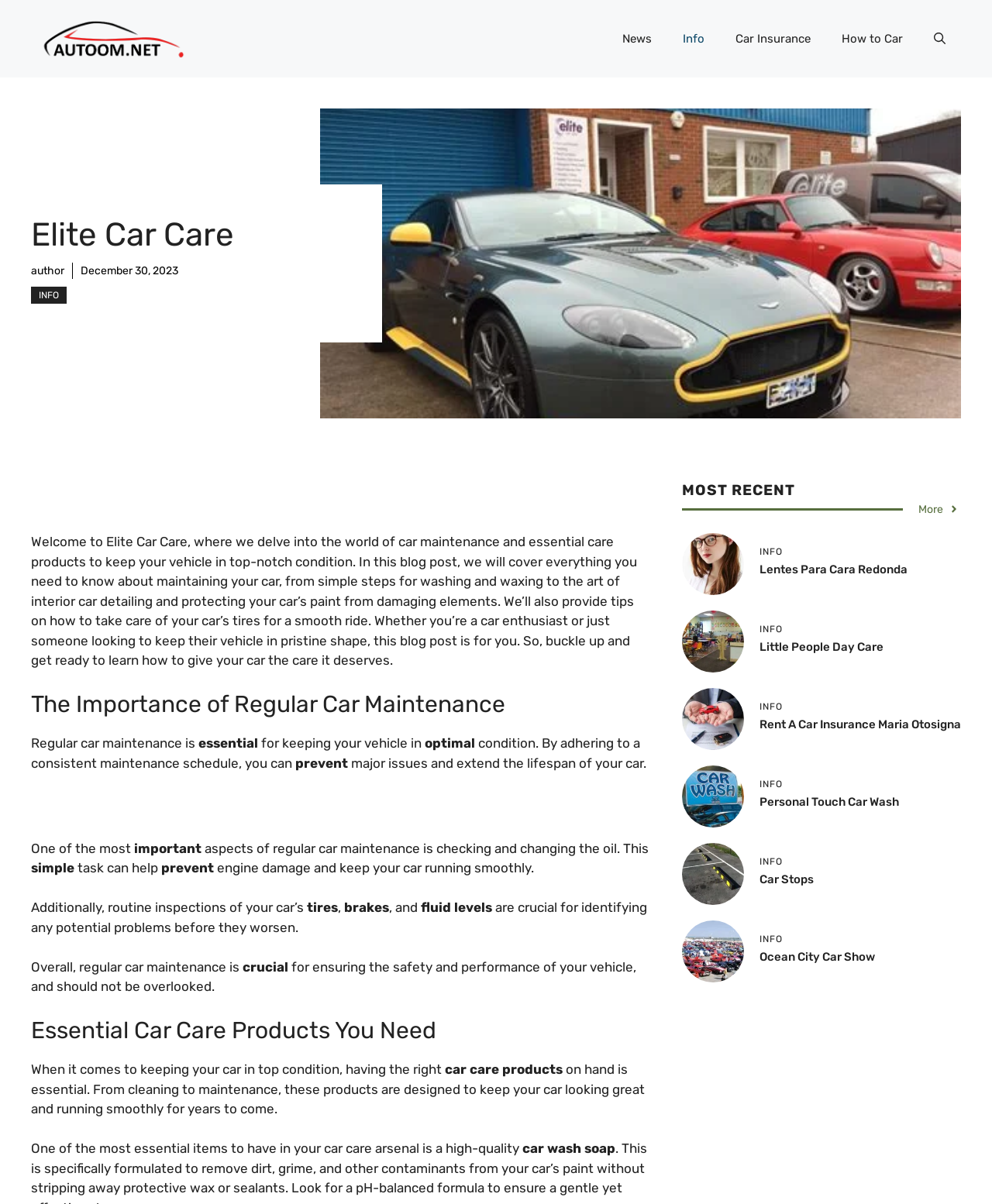Generate a comprehensive caption for the webpage you are viewing.

This webpage is about Elite Car Care, a blog that focuses on car maintenance and care products. At the top of the page, there is a banner with a link to the site, followed by a navigation menu with links to "News", "Info", "Car Insurance", "How to Car", and a search button. Below the navigation menu, there is a heading that reads "Elite Car Care" and a link to the author's page.

The main content of the page is divided into sections. The first section has a heading that reads "The Importance of Regular Car Maintenance" and discusses the benefits of regular car maintenance, including preventing major issues and extending the lifespan of the car. The section also covers the importance of checking and changing the oil, routine inspections of tires, brakes, and fluid levels.

The next section has a heading that reads "Essential Car Care Products You Need" and discusses the importance of having the right car care products, including car wash soap, for keeping the car in top condition.

Below these sections, there is a heading that reads "MOST RECENT" and a link to "More". This is followed by a series of figures, each containing an image and a link to a related article or webpage. The articles appear to be about various car-related topics, including "Lentes Para Cara Redonda", "Little People Day Care", "Rent A Car Insurance Maria Otosigna", "Personal Touch Car Wash", "Car Stops", and "Ocean City Car Show". Each article has a heading and a link to the full article.

Overall, the webpage is well-organized and easy to navigate, with clear headings and concise text that summarizes the main points of each section.